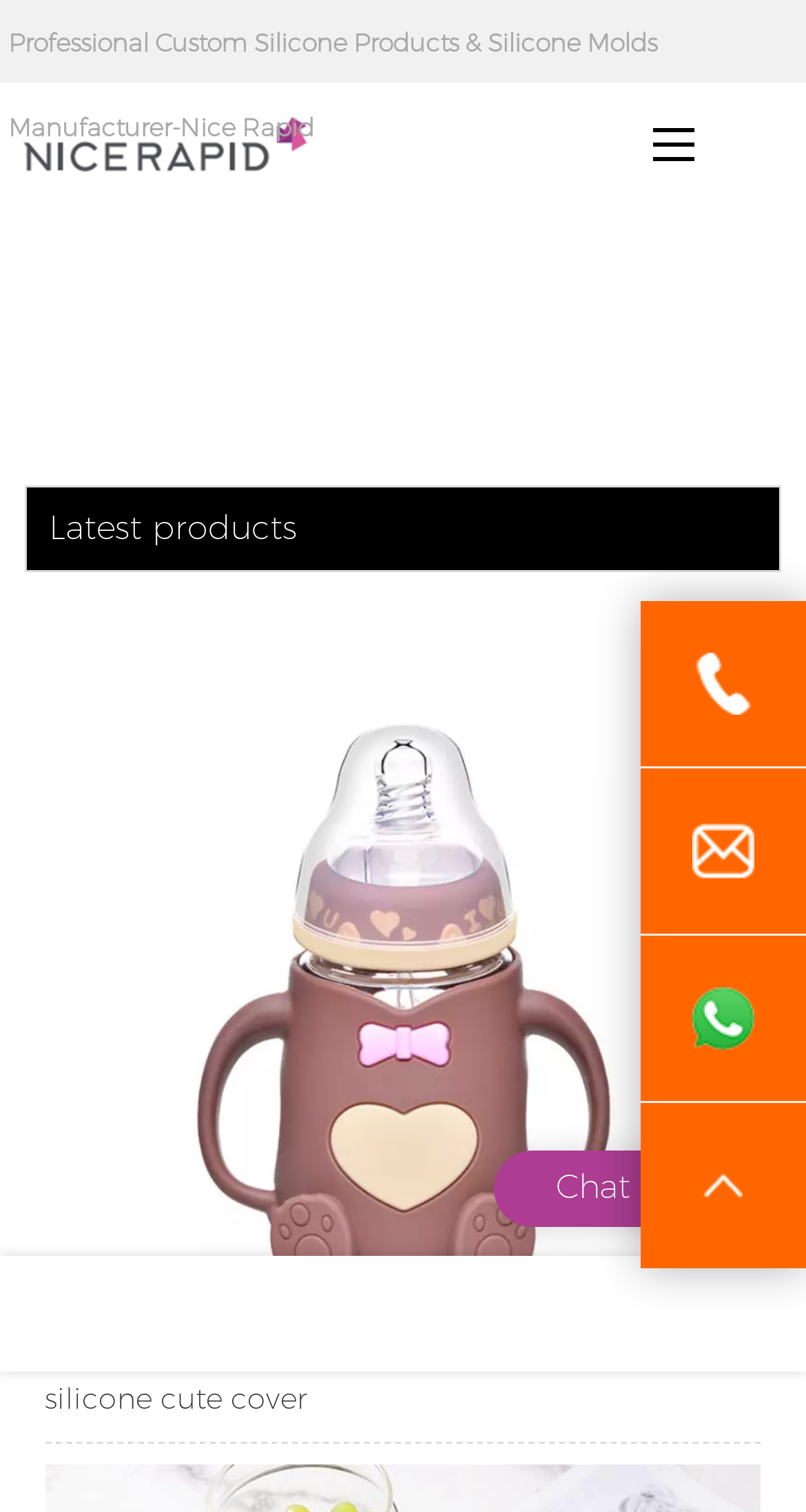Reply to the question below using a single word or brief phrase:
What is the category of the latest product?

Baby products